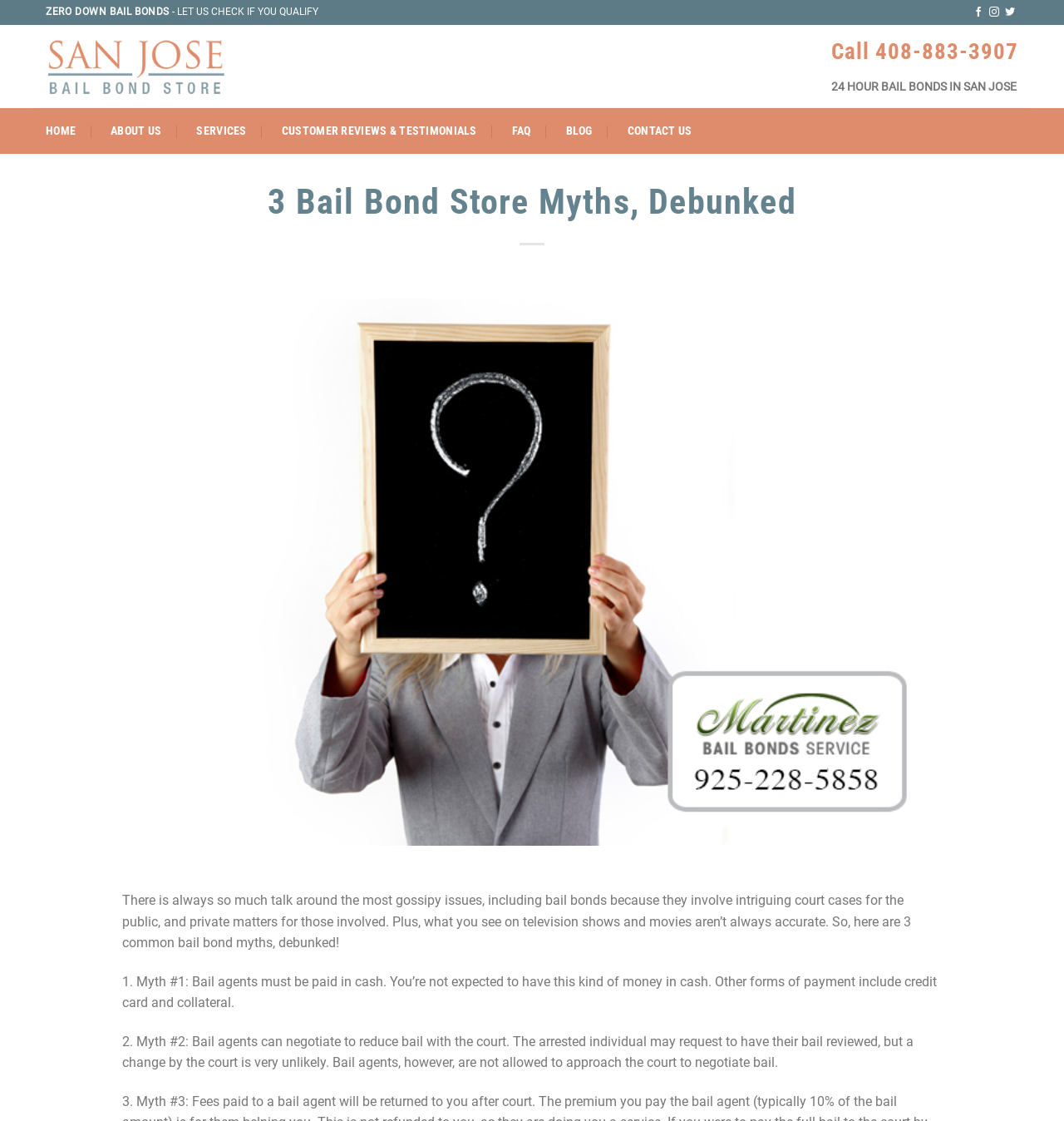Determine the bounding box coordinates of the clickable region to execute the instruction: "Go to FAQ page". The coordinates should be four float numbers between 0 and 1, denoted as [left, top, right, bottom].

[0.481, 0.103, 0.499, 0.13]